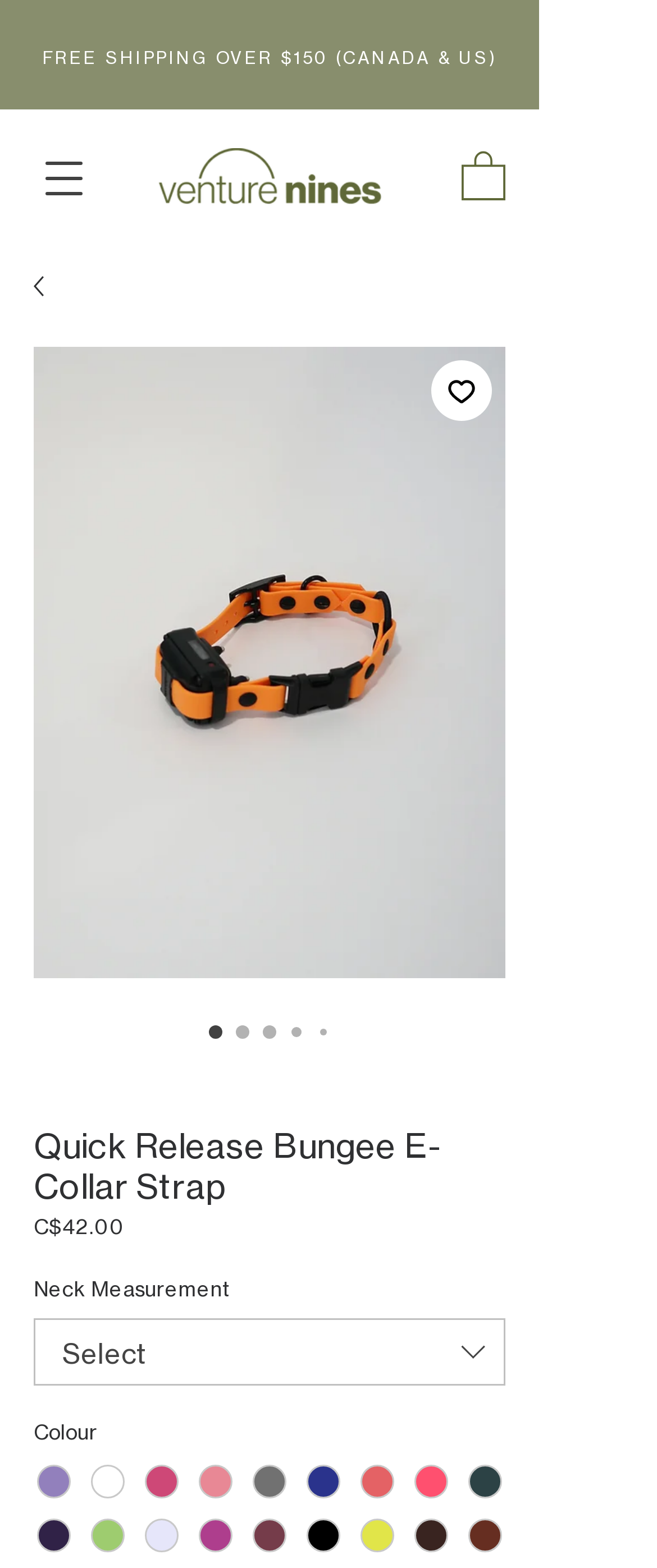Predict the bounding box coordinates for the UI element described as: "aria-label="Add to Wishlist"". The coordinates should be four float numbers between 0 and 1, presented as [left, top, right, bottom].

[0.656, 0.23, 0.749, 0.268]